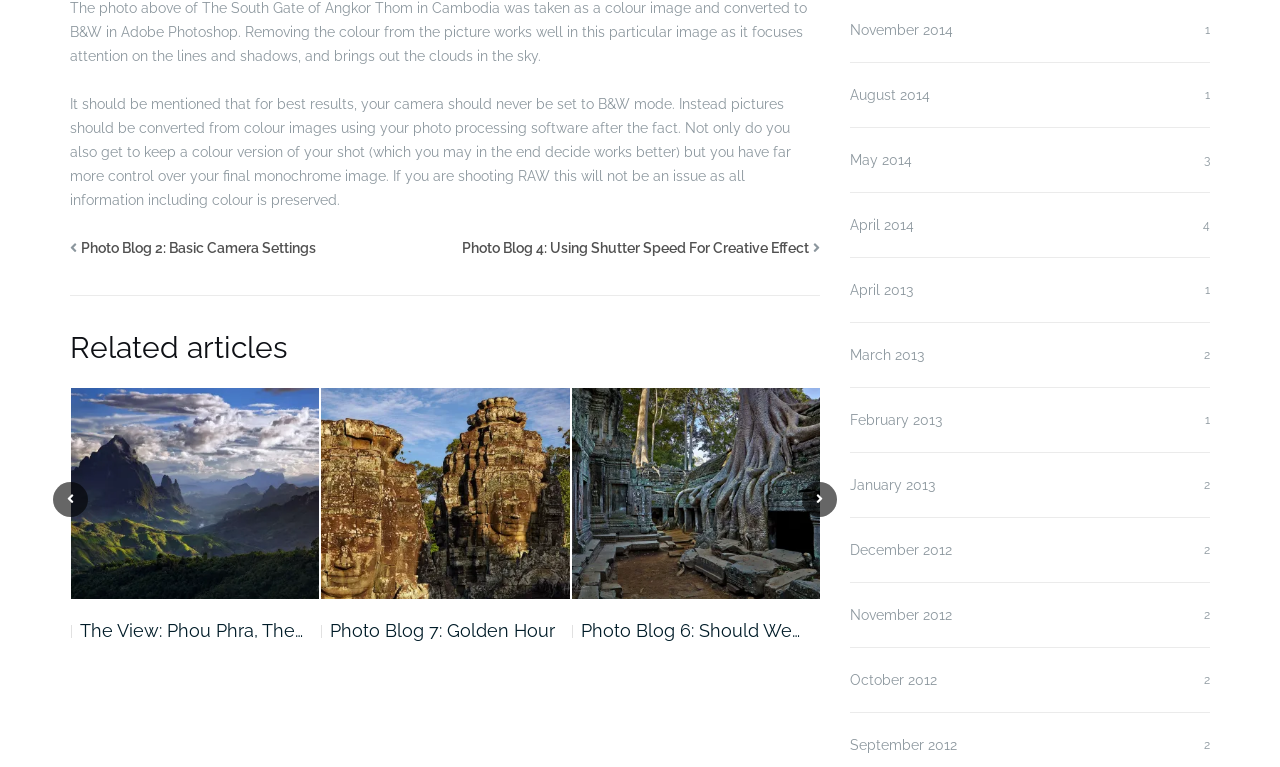Locate the bounding box coordinates of the clickable area to execute the instruction: "Share the article on social media". Provide the coordinates as four float numbers between 0 and 1, represented as [left, top, right, bottom].

[0.041, 0.628, 0.069, 0.674]